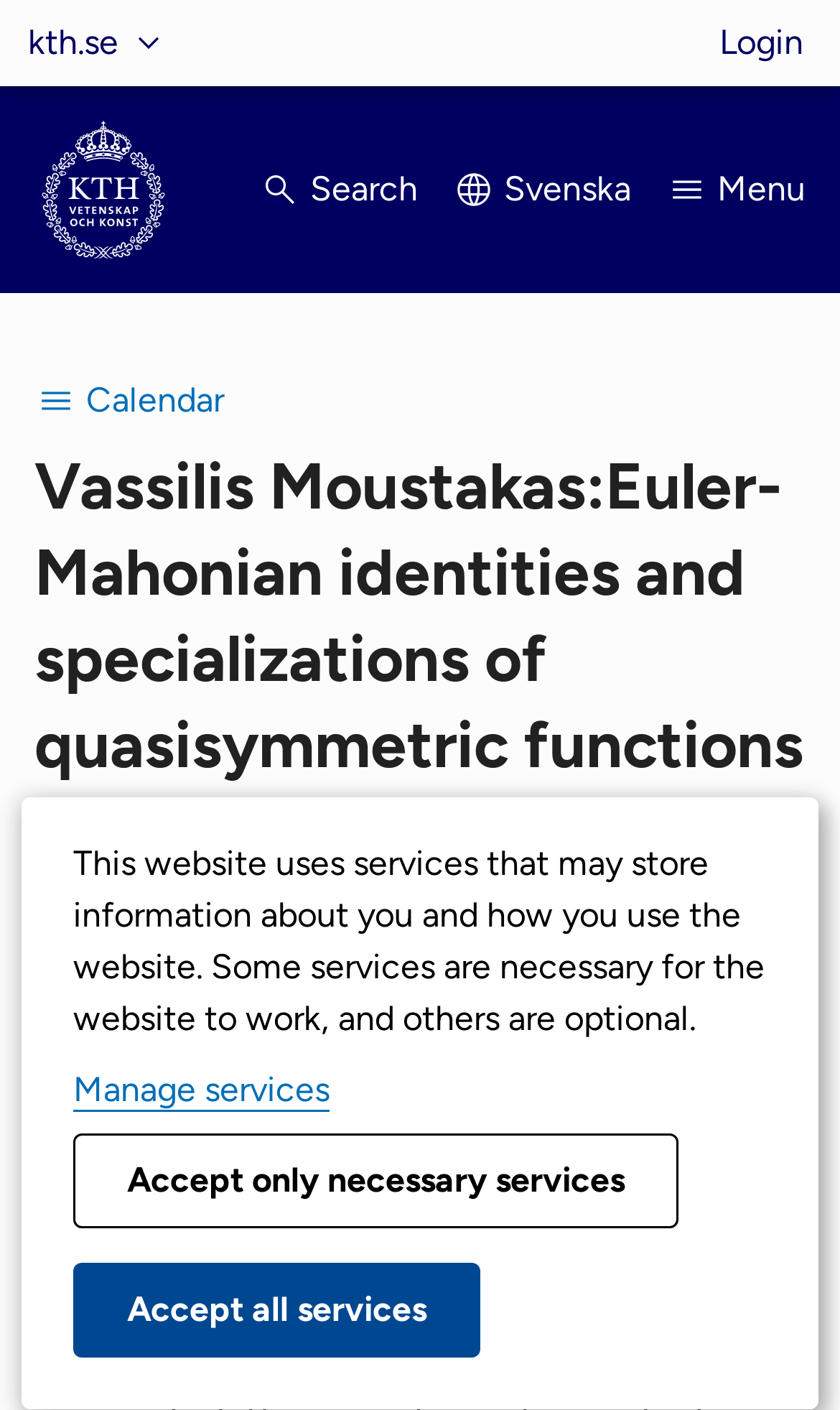Identify the bounding box of the UI element described as follows: "Menu". Provide the coordinates as four float numbers in the range of 0 to 1 [left, top, right, bottom].

[0.792, 0.104, 0.959, 0.165]